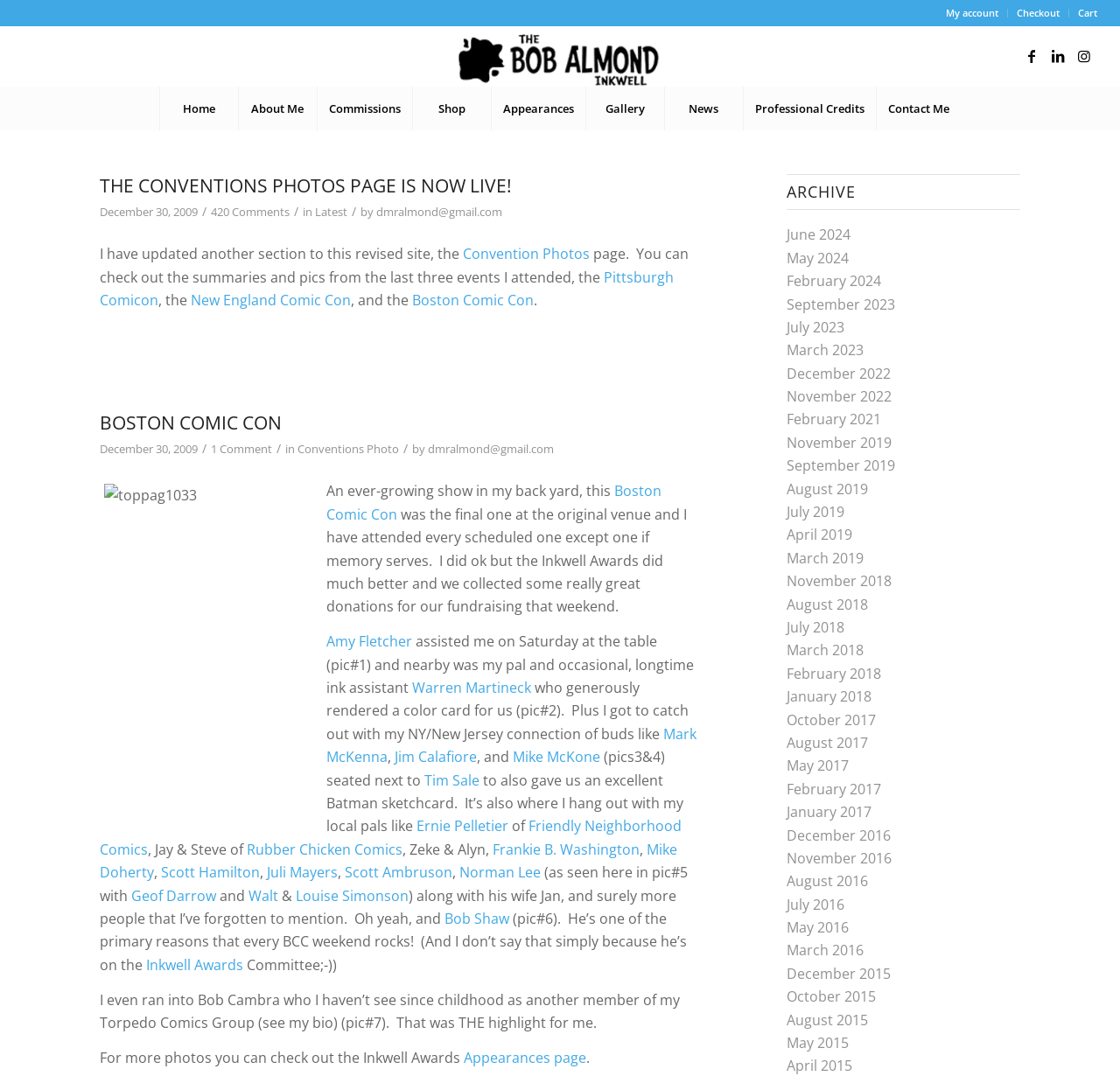What is the name of the website?
Use the image to give a comprehensive and detailed response to the question.

The website's name is 'Almond Ink' as indicated by the image 'Almond Ink' with the bounding box coordinates [0.405, 0.032, 0.595, 0.08] and the link 'bob-almond-logo' with the same coordinates.